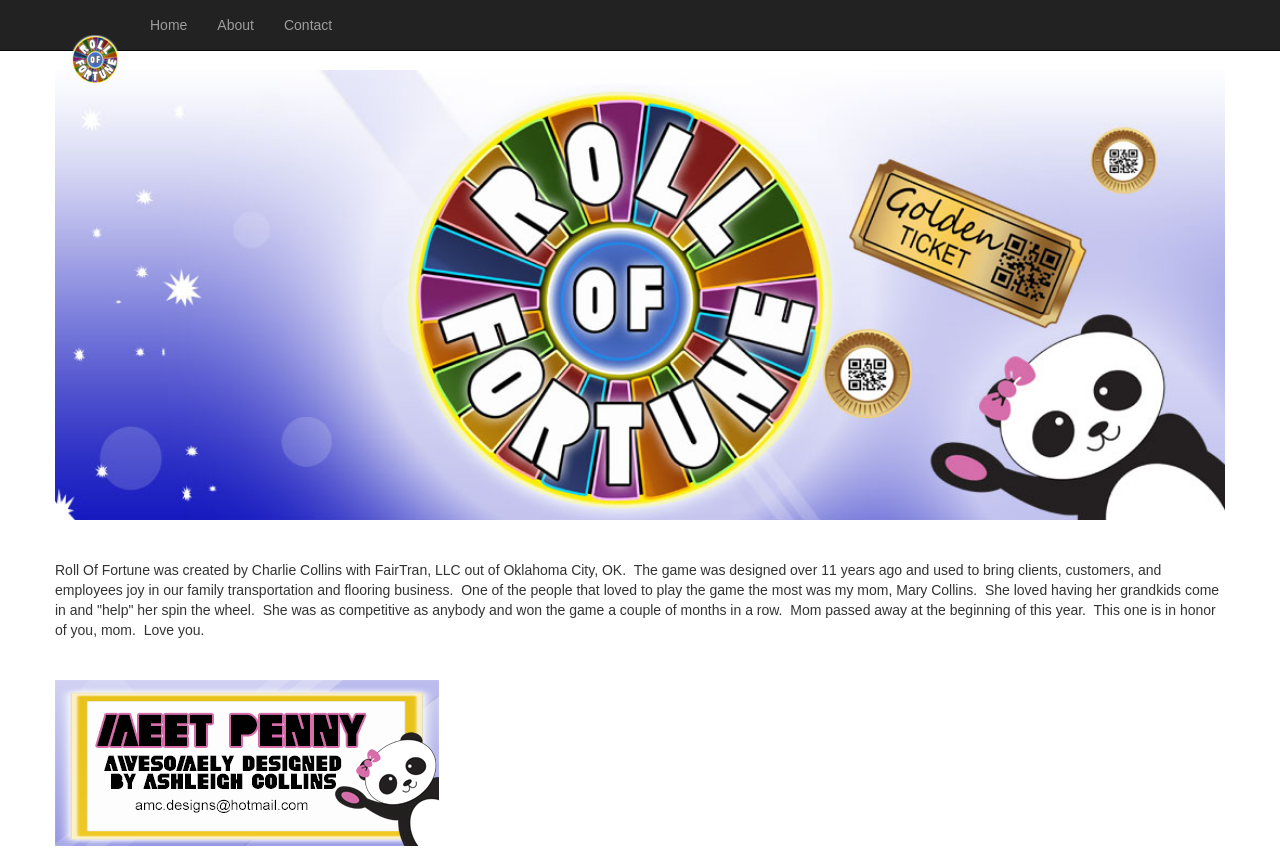What is the name of the person who loved to play Roll Of Fortune?
Using the picture, provide a one-word or short phrase answer.

Mary Collins